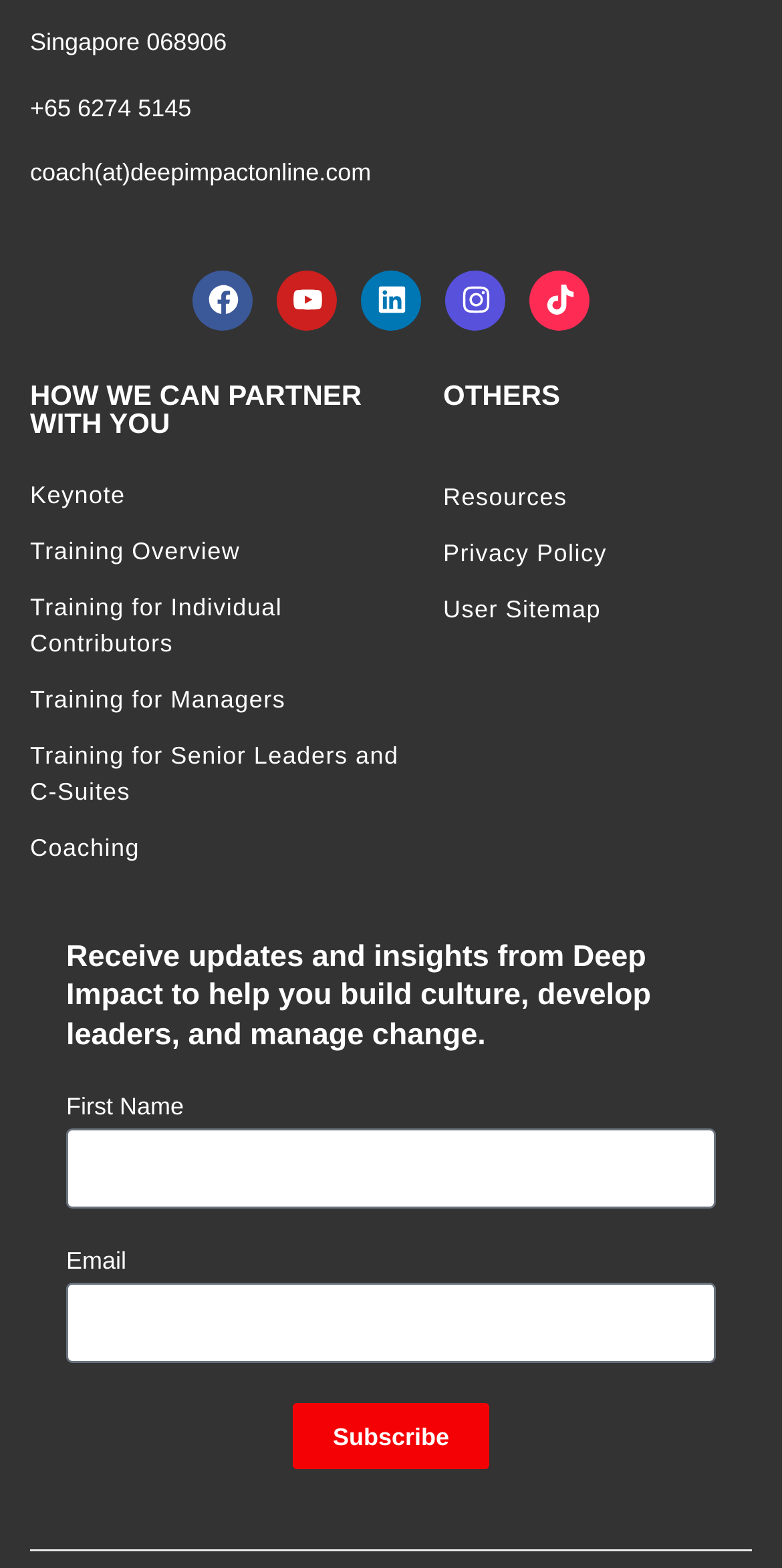Please predict the bounding box coordinates of the element's region where a click is necessary to complete the following instruction: "Subscribe to the newsletter". The coordinates should be represented by four float numbers between 0 and 1, i.e., [left, top, right, bottom].

[0.374, 0.895, 0.626, 0.937]